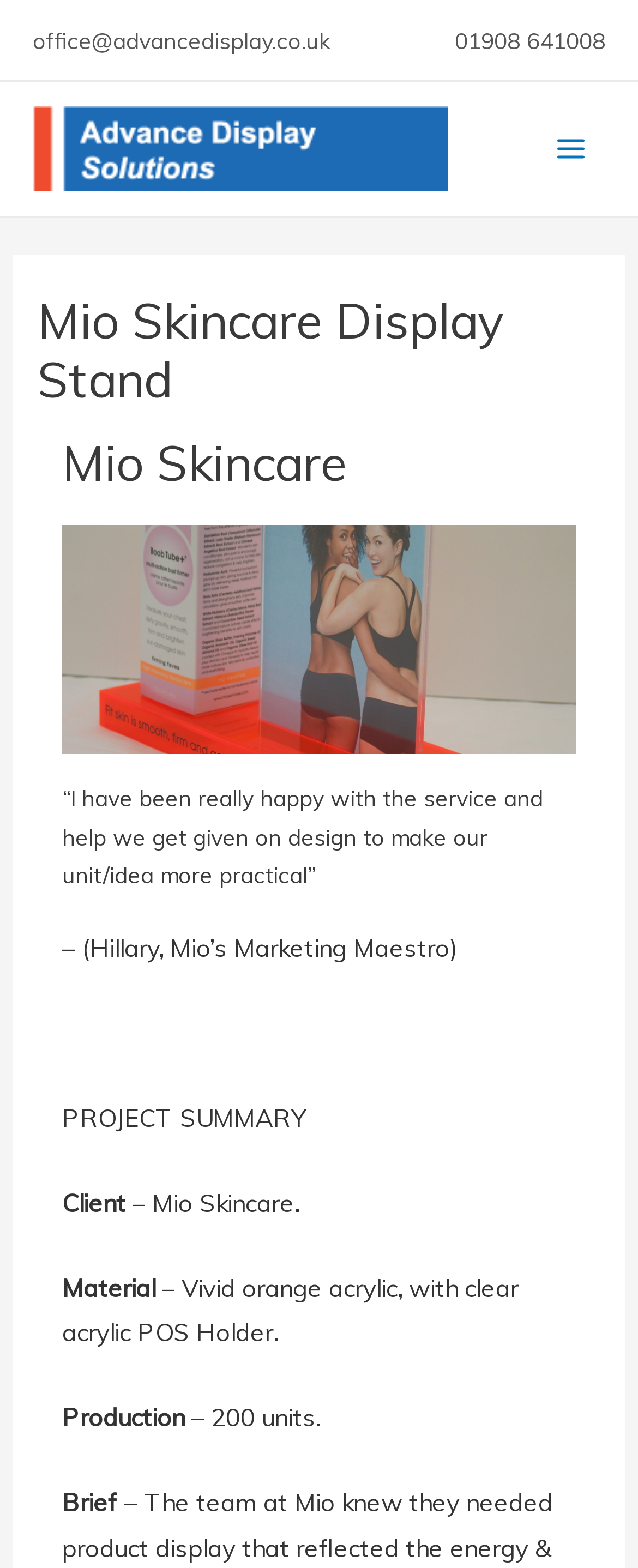Based on the image, give a detailed response to the question: How many units were produced?

The production quantity is mentioned in the text 'Production – 200 units.' which provides the information about the number of units produced.